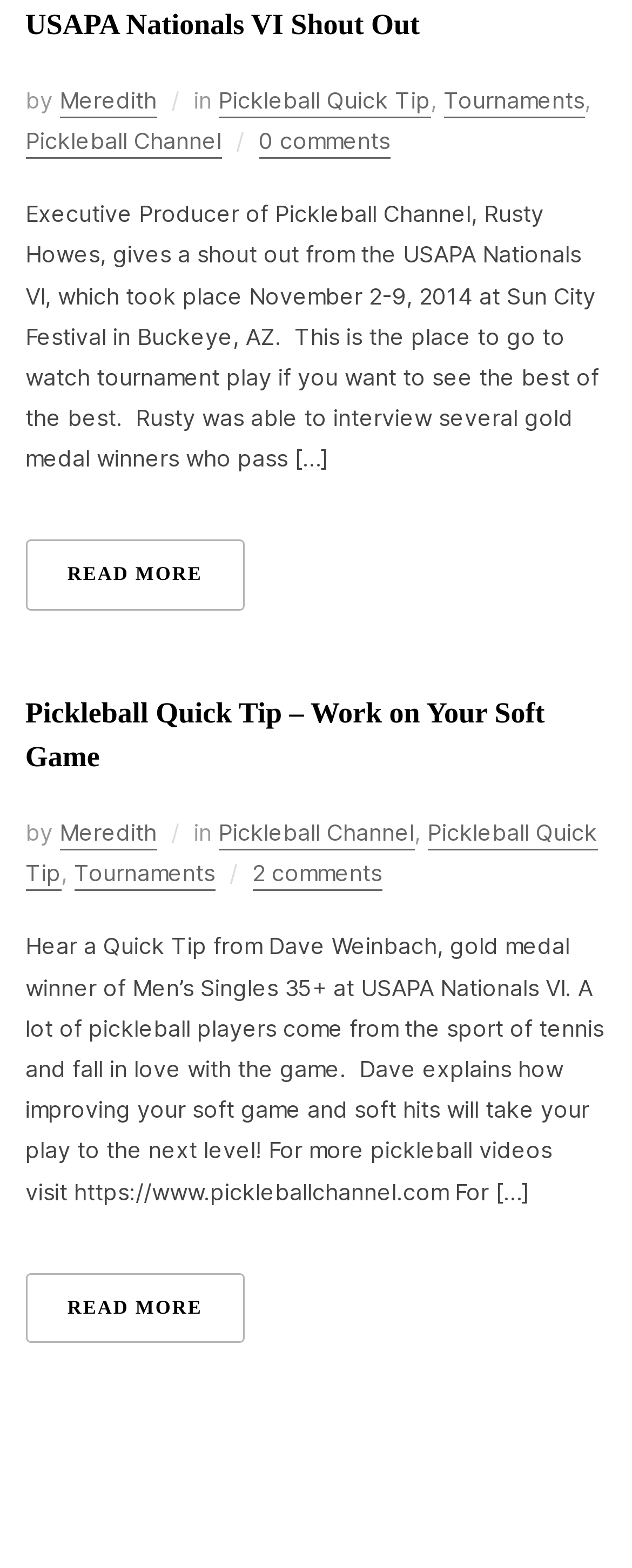Please mark the clickable region by giving the bounding box coordinates needed to complete this instruction: "Visit the profile of Meredith".

[0.094, 0.055, 0.248, 0.075]